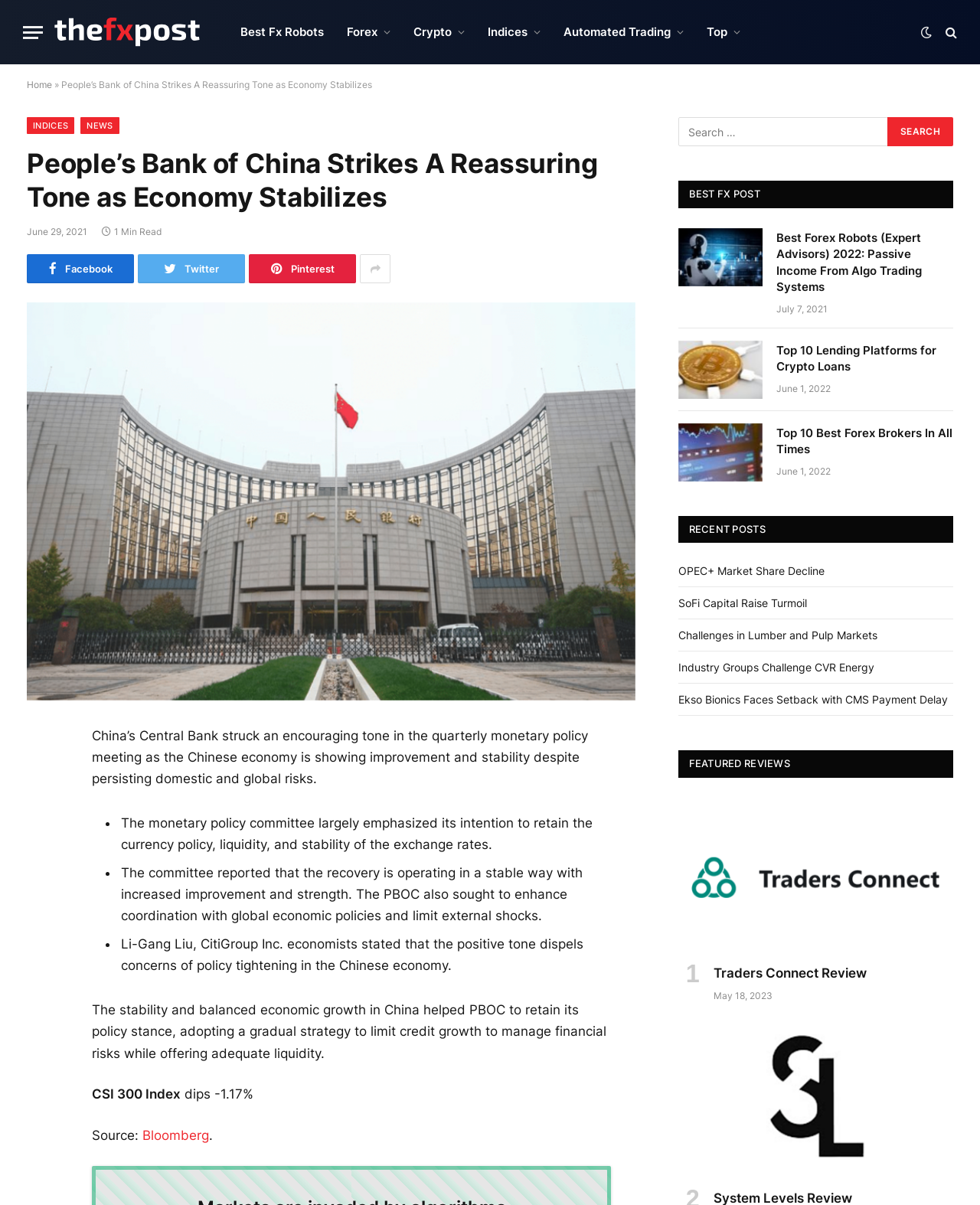Locate the bounding box coordinates of the area you need to click to fulfill this instruction: 'Read the 'People’s Bank of China Strikes A Reassuring Tone as Economy Stabilizes' article'. The coordinates must be in the form of four float numbers ranging from 0 to 1: [left, top, right, bottom].

[0.027, 0.251, 0.648, 0.581]